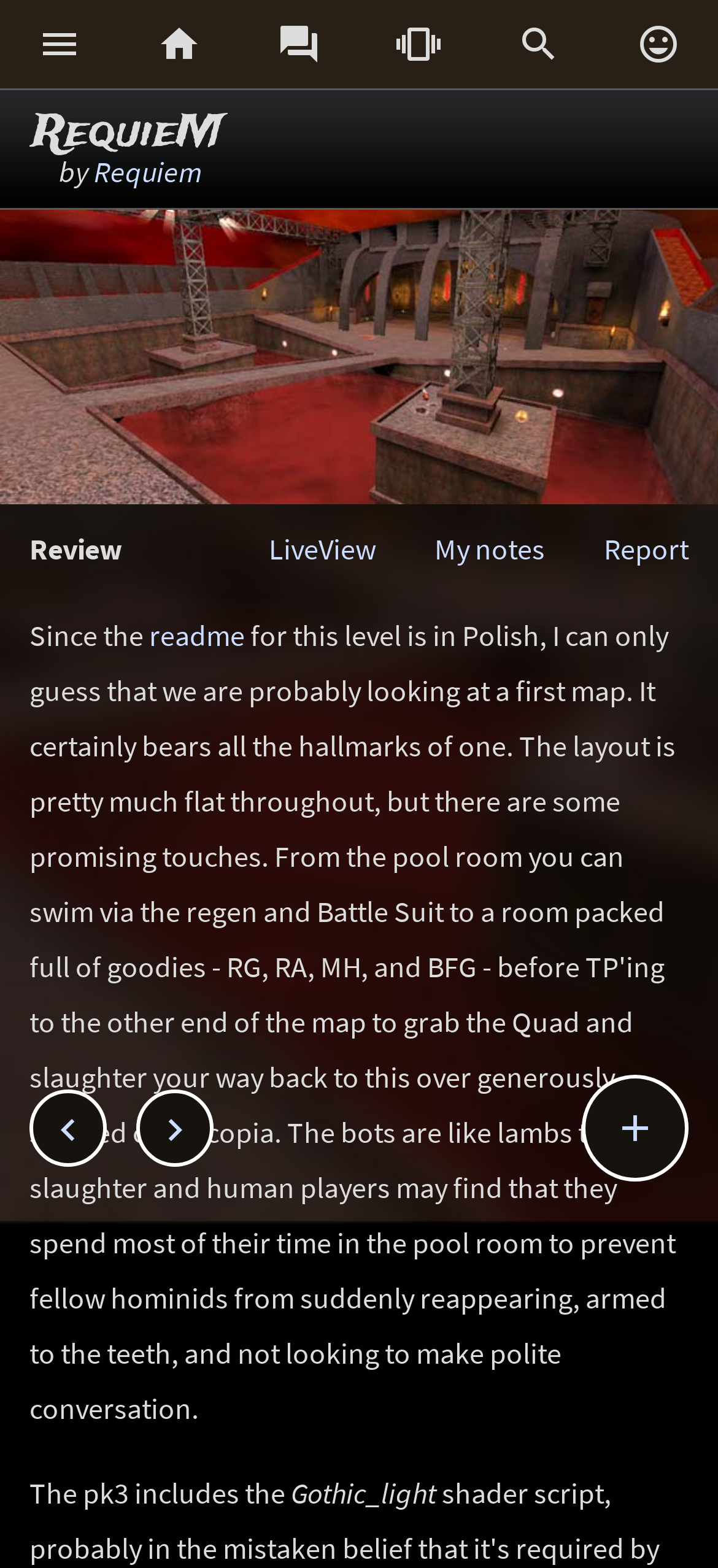Using the information in the image, give a comprehensive answer to the question: 
Who created the map?

The creator of the map is mentioned in the link element 'Requiem' located next to the static text element 'by', which indicates that Requiem is the author of the map.